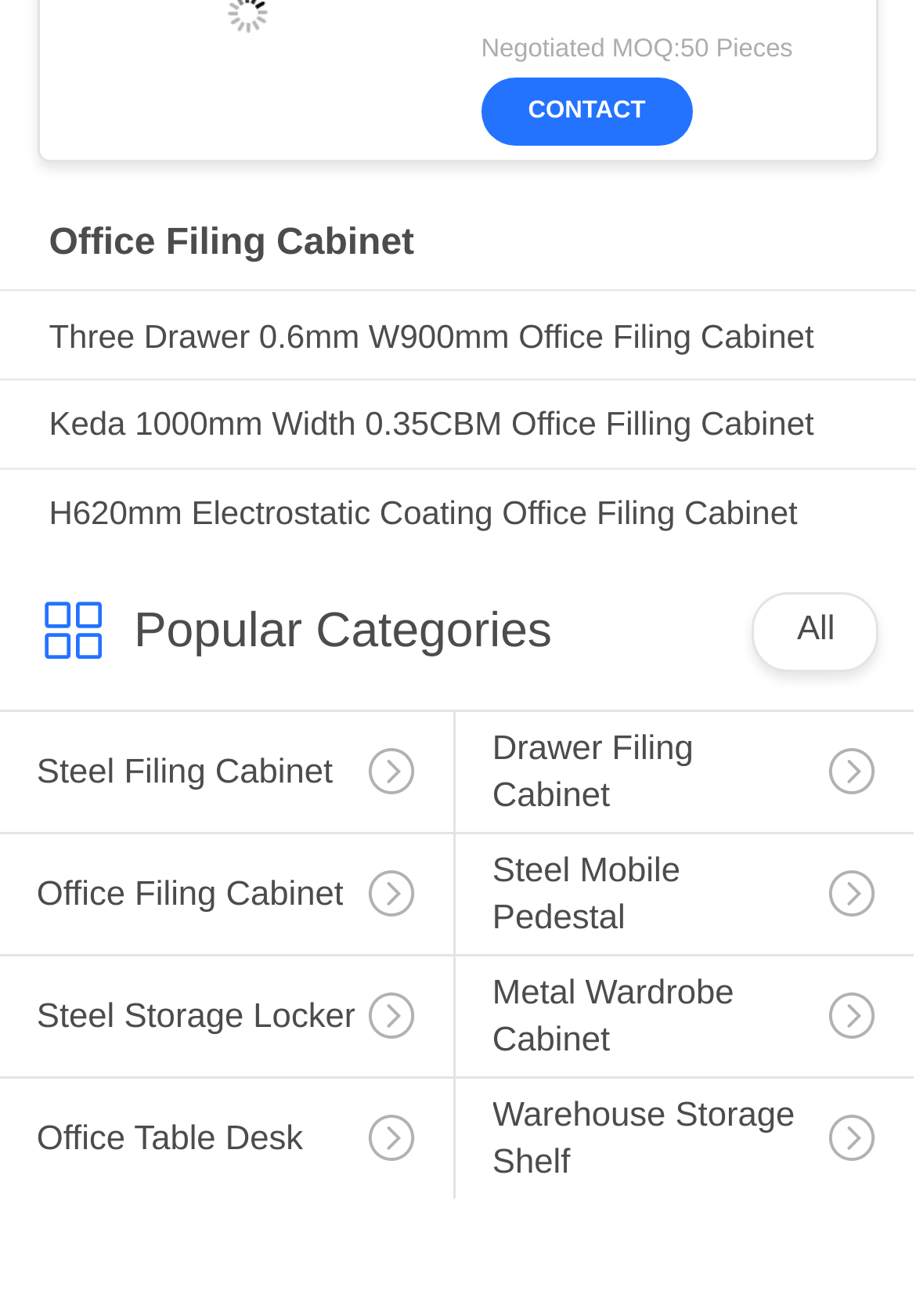How many office filing cabinet products are listed?
Please interpret the details in the image and answer the question thoroughly.

I counted the number of links with the text 'Office Filing Cabinet' in their headings, which are 'Office Filing Cabinet', 'Three Drawer 0.6mm W900mm Office Filing Cabinet', 'Keda 1000mm Width 0.35CBM Office Filling Cabinet', and 'H620mm Electrostatic Coating Office Filing Cabinet'.